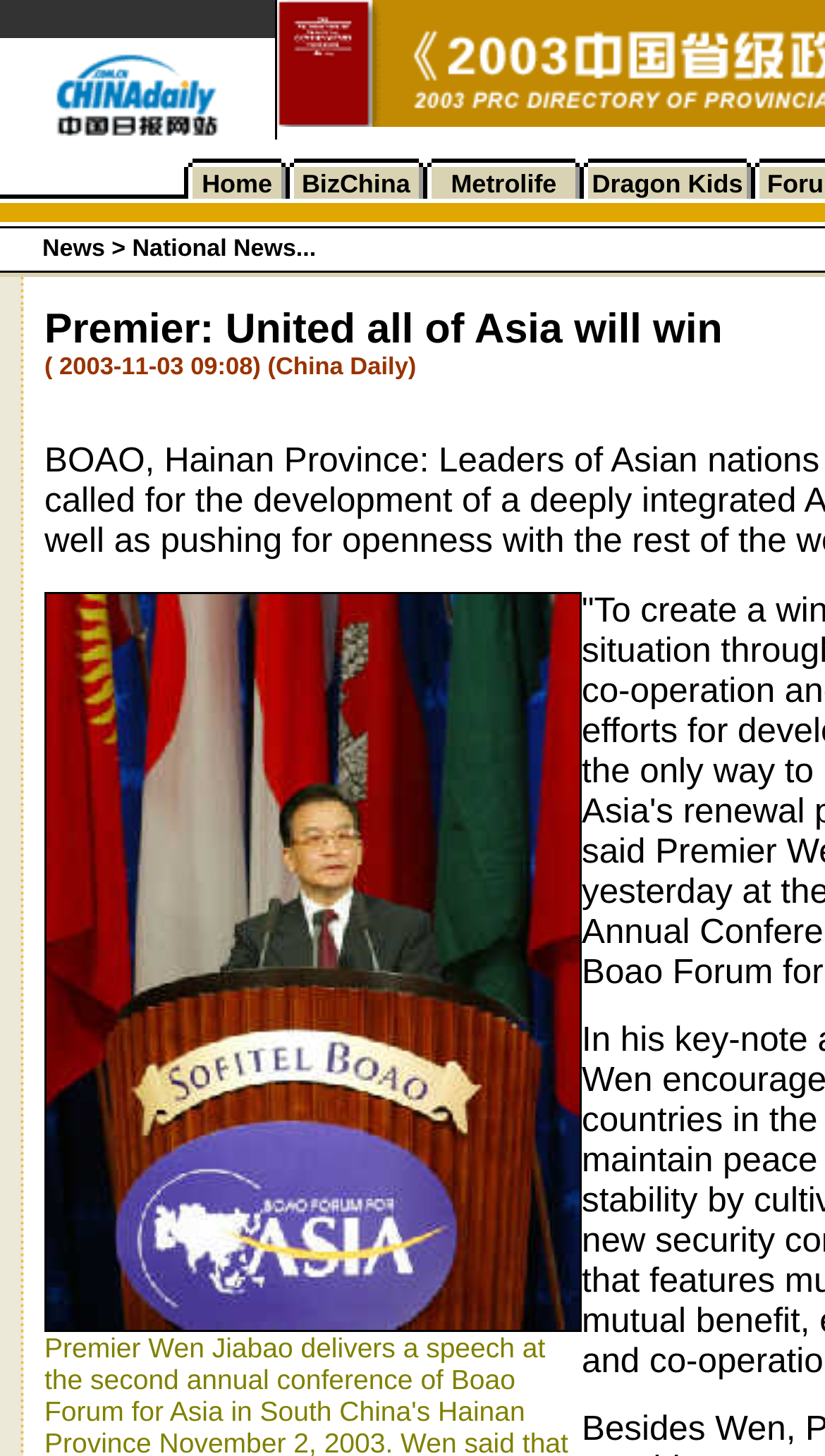How many images are on the webpage?
Answer the question with a single word or phrase by looking at the picture.

Many